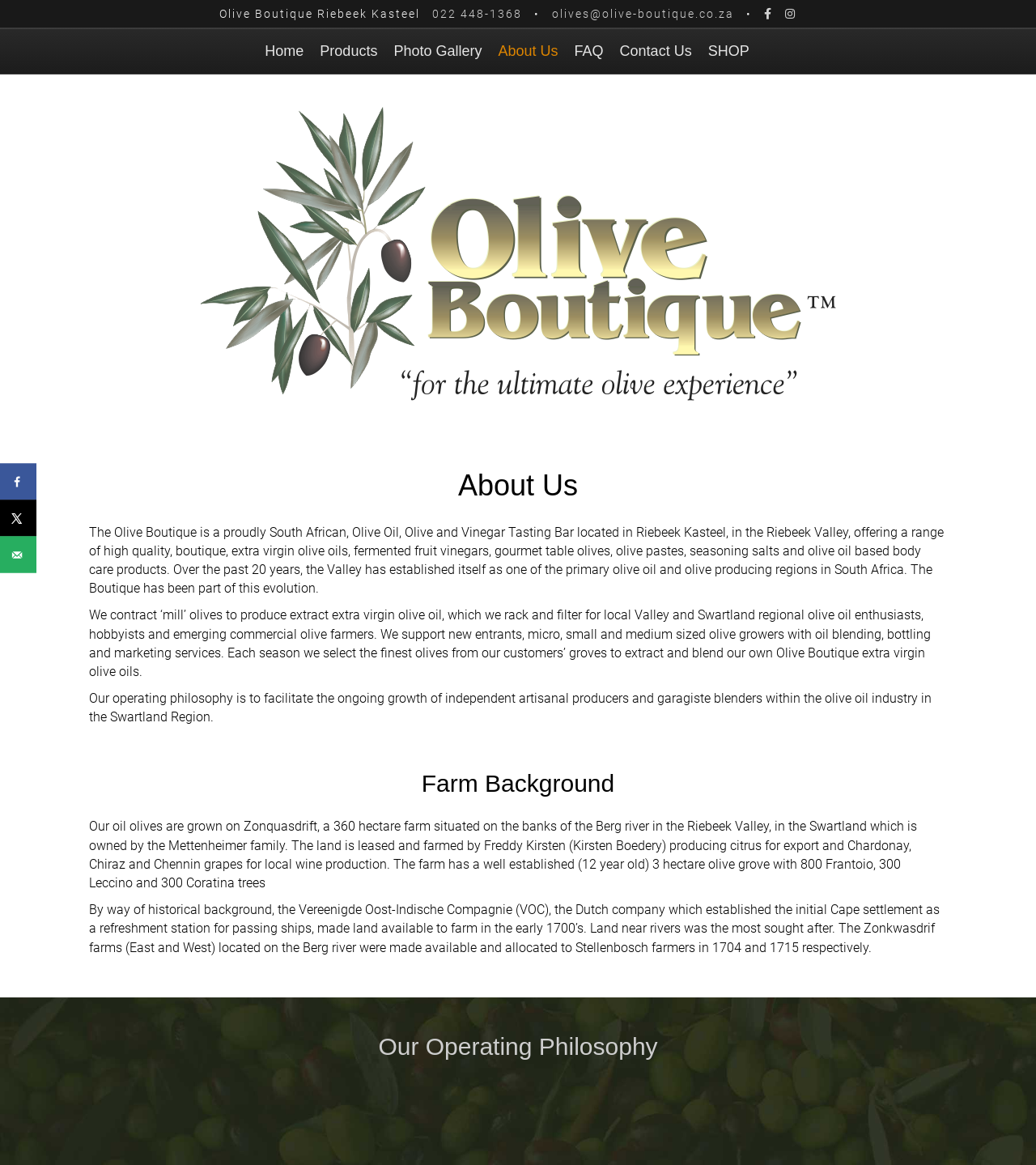Provide the bounding box coordinates for the specified HTML element described in this description: "New Zealand weather – Metservice". The coordinates should be four float numbers ranging from 0 to 1, in the format [left, top, right, bottom].

None